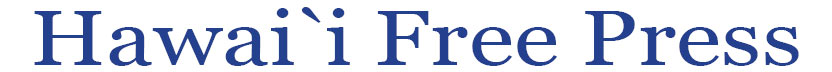Illustrate the image with a detailed and descriptive caption.

The image prominently features the logo of "Hawai'i Free Press," presented in a bold, elegant font that emphasizes the publication's identity. The text is rendered in a deep blue color, symbolizing trust and authority, which aligns with the publication's role as a news source. The logo is designed to be easily recognizable, reflecting the publication's commitment to delivering important news and updates related to Hawaii. This visual representation encapsulates the essence of the "Hawai'i Free Press," which serves as a vital platform for information and discussion within the community.